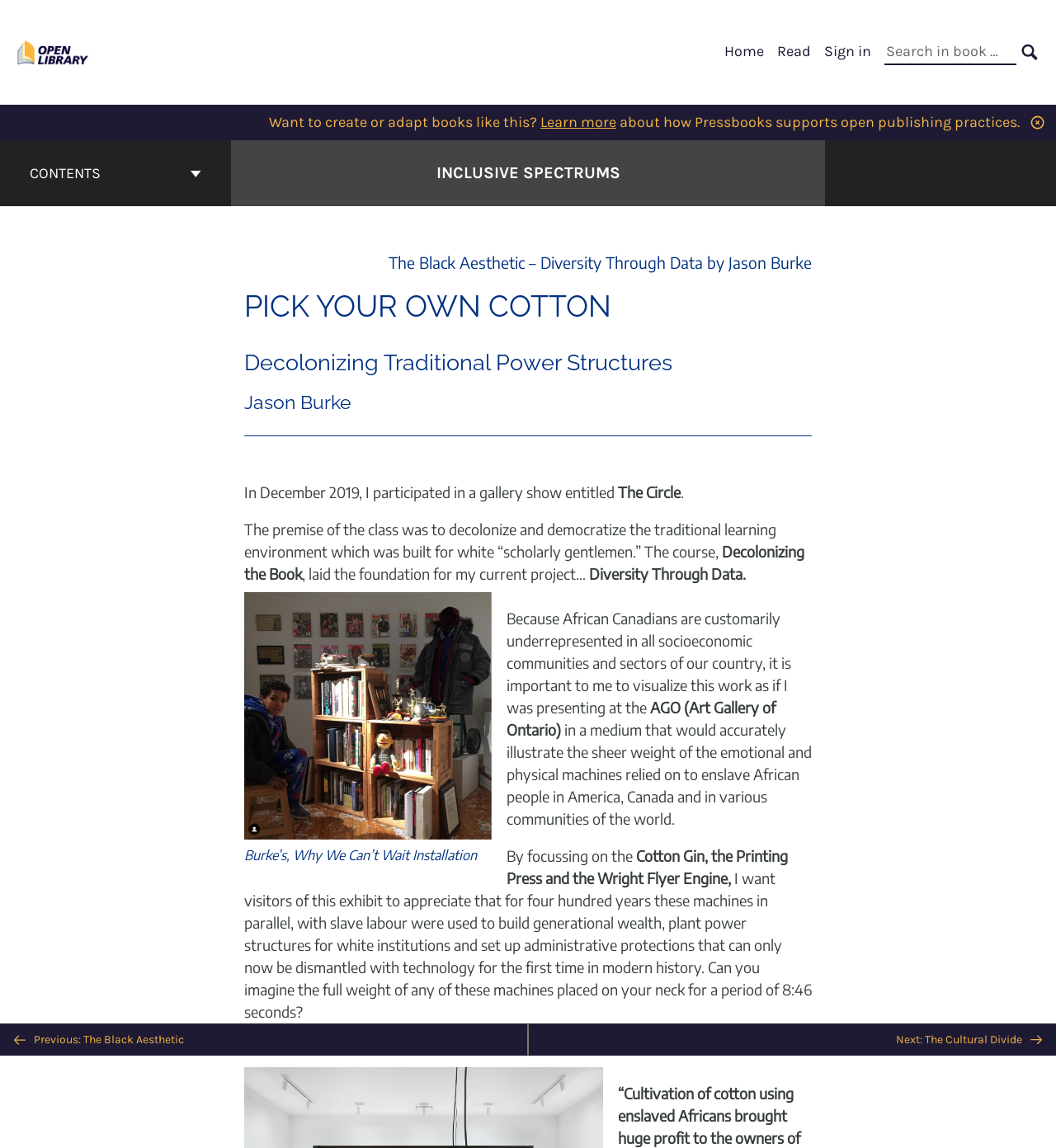Determine the bounding box of the UI component based on this description: "Sign in". The bounding box coordinates should be four float values between 0 and 1, i.e., [left, top, right, bottom].

[0.78, 0.037, 0.825, 0.052]